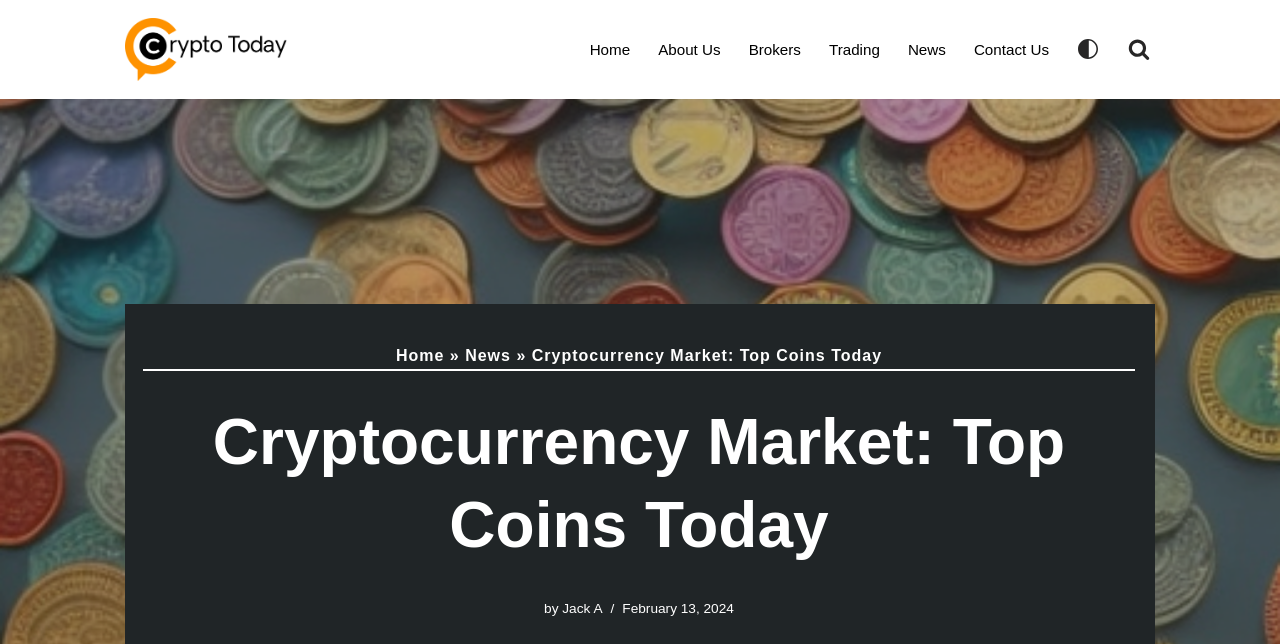What is the name of the website?
Please elaborate on the answer to the question with detailed information.

I found the name of the website by looking at the link element at the top of the webpage, which contains the text 'Cryptotoday.online Your Go-to Place for the Latest Cryptocurrency News and Financial Analysis'.